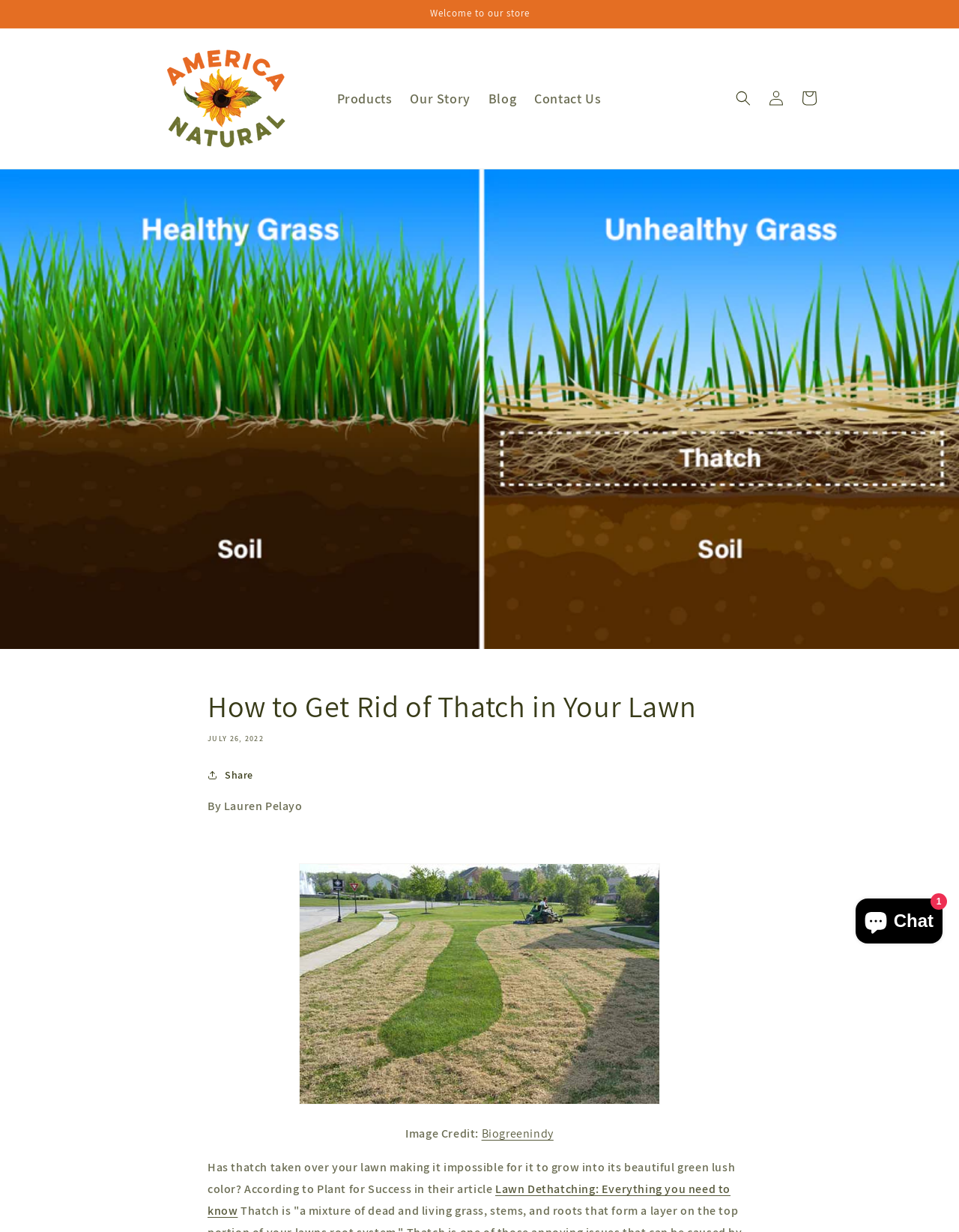Please mark the clickable region by giving the bounding box coordinates needed to complete this instruction: "Go to 'Products'".

[0.342, 0.066, 0.418, 0.094]